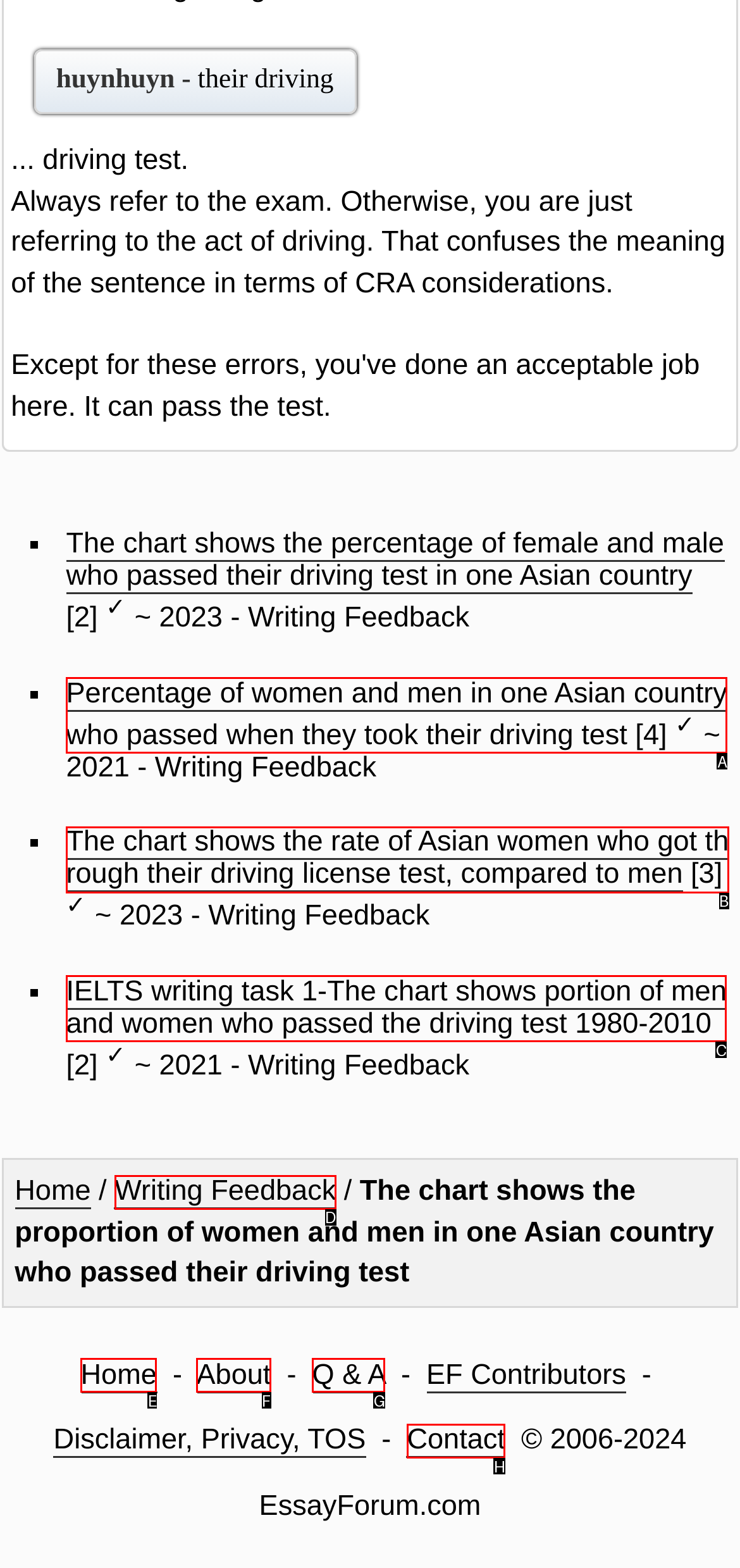Based on the description About, identify the most suitable HTML element from the options. Provide your answer as the corresponding letter.

F